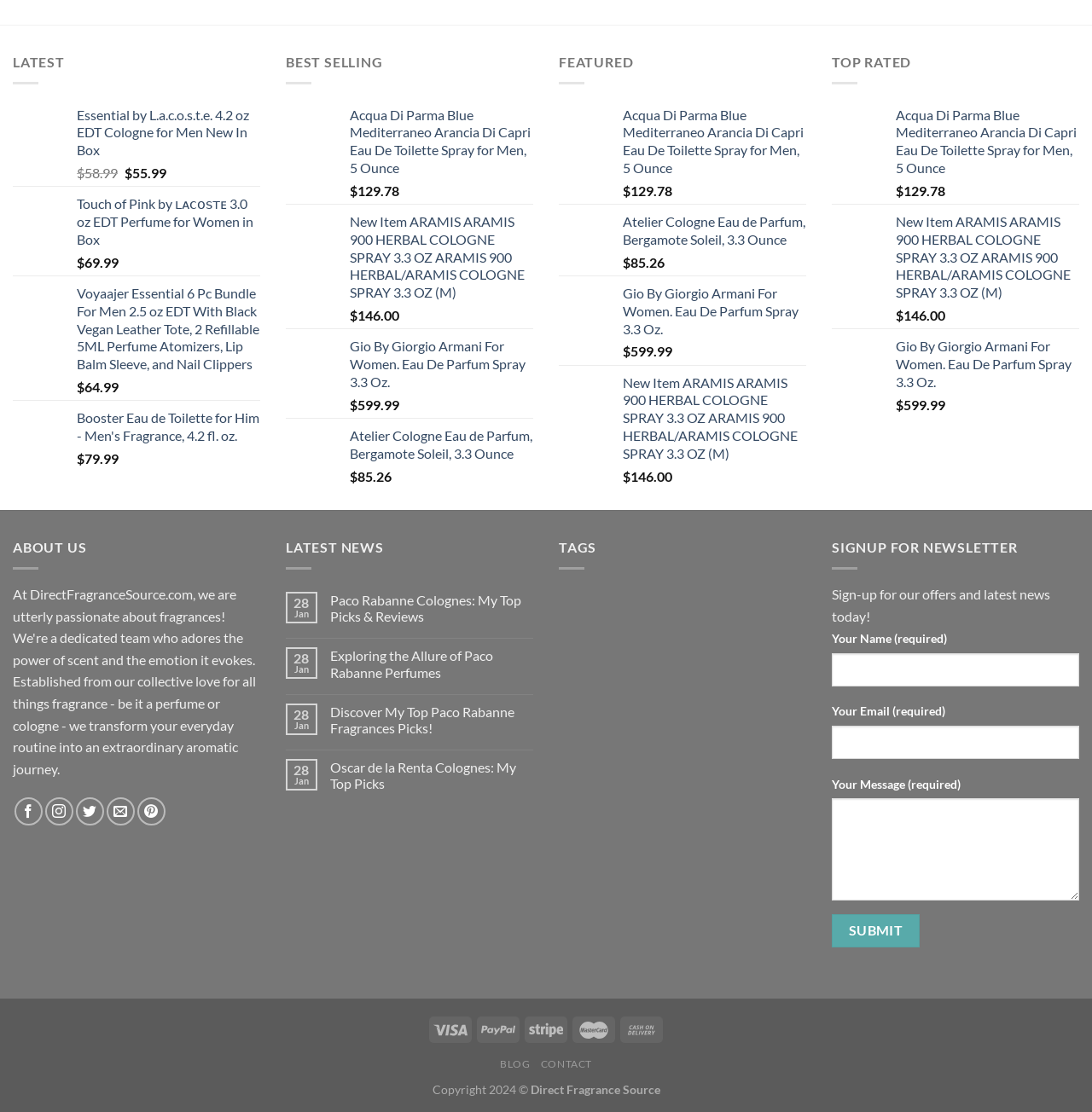Identify the bounding box coordinates for the UI element described as follows: value="Submit". Use the format (top-left x, top-left y, bottom-right x, bottom-right y) and ensure all values are floating point numbers between 0 and 1.

[0.762, 0.822, 0.842, 0.852]